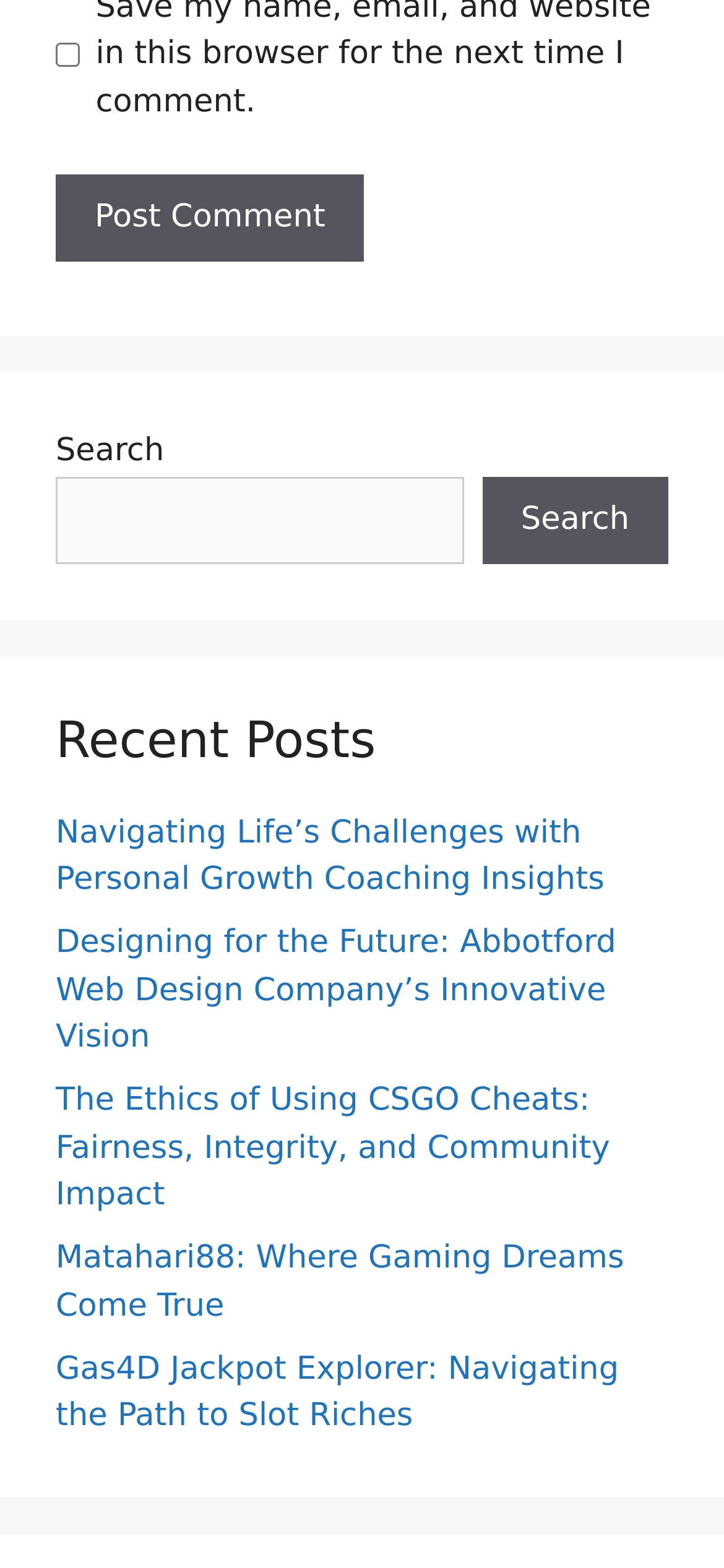Identify the bounding box coordinates of the area you need to click to perform the following instruction: "Contact us via phone".

None